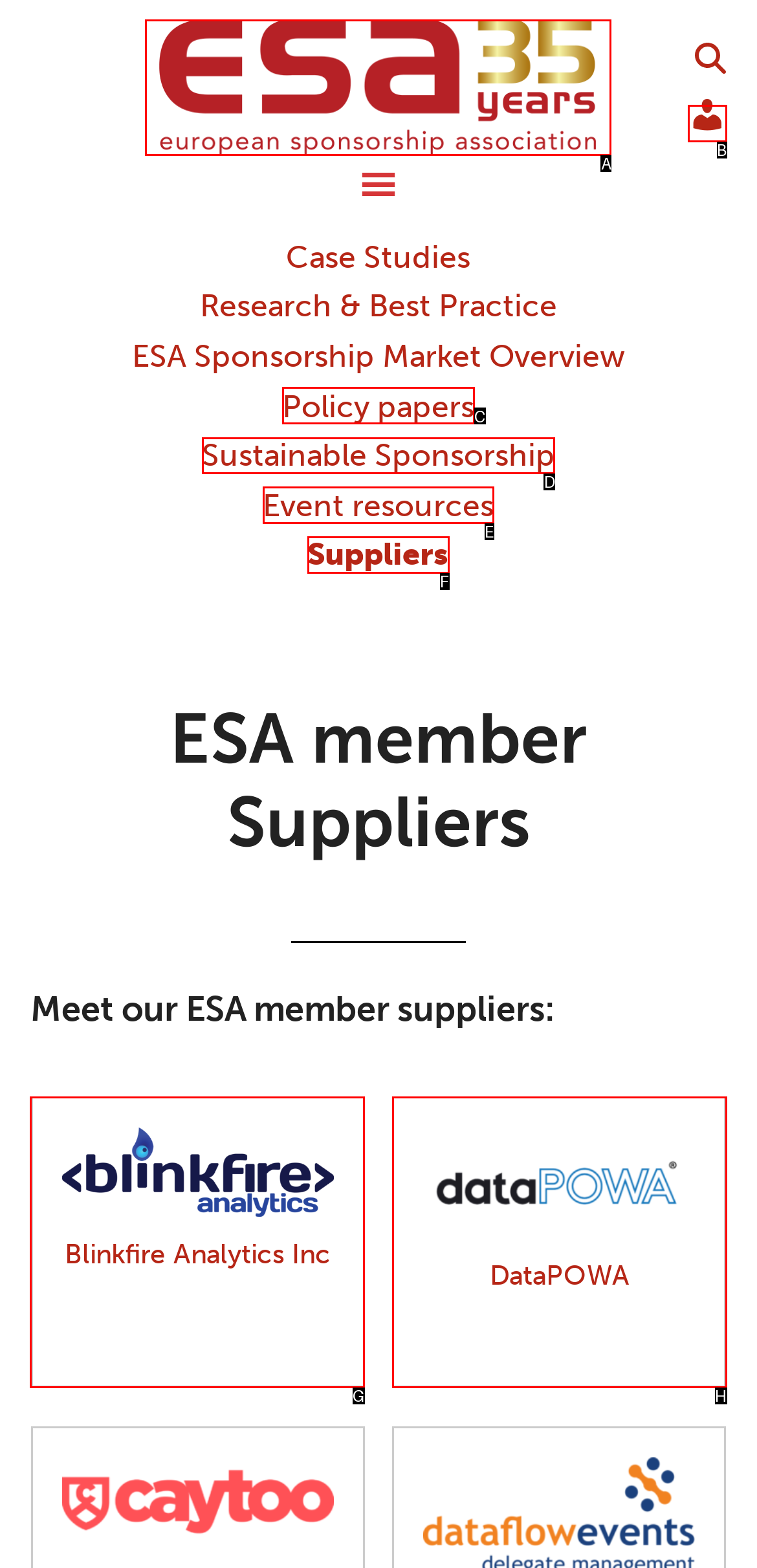Which choice should you pick to execute the task: Learn about Sustainable Sponsorship
Respond with the letter associated with the correct option only.

D